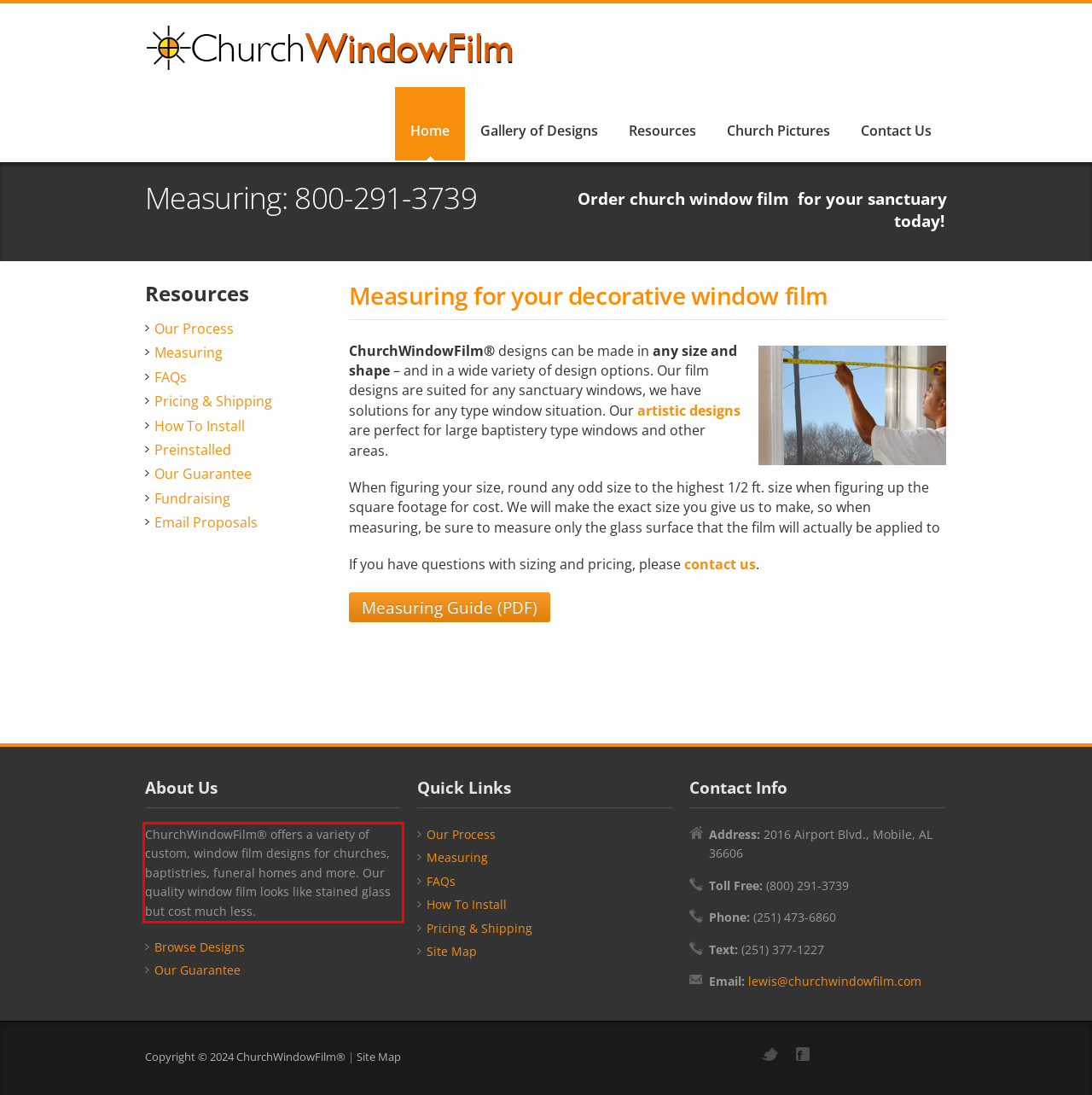Using the provided screenshot of a webpage, recognize the text inside the red rectangle bounding box by performing OCR.

ChurchWindowFilm® offers a variety of custom, window film designs for churches, baptistries, funeral homes and more. Our quality window film looks like stained glass but cost much less.